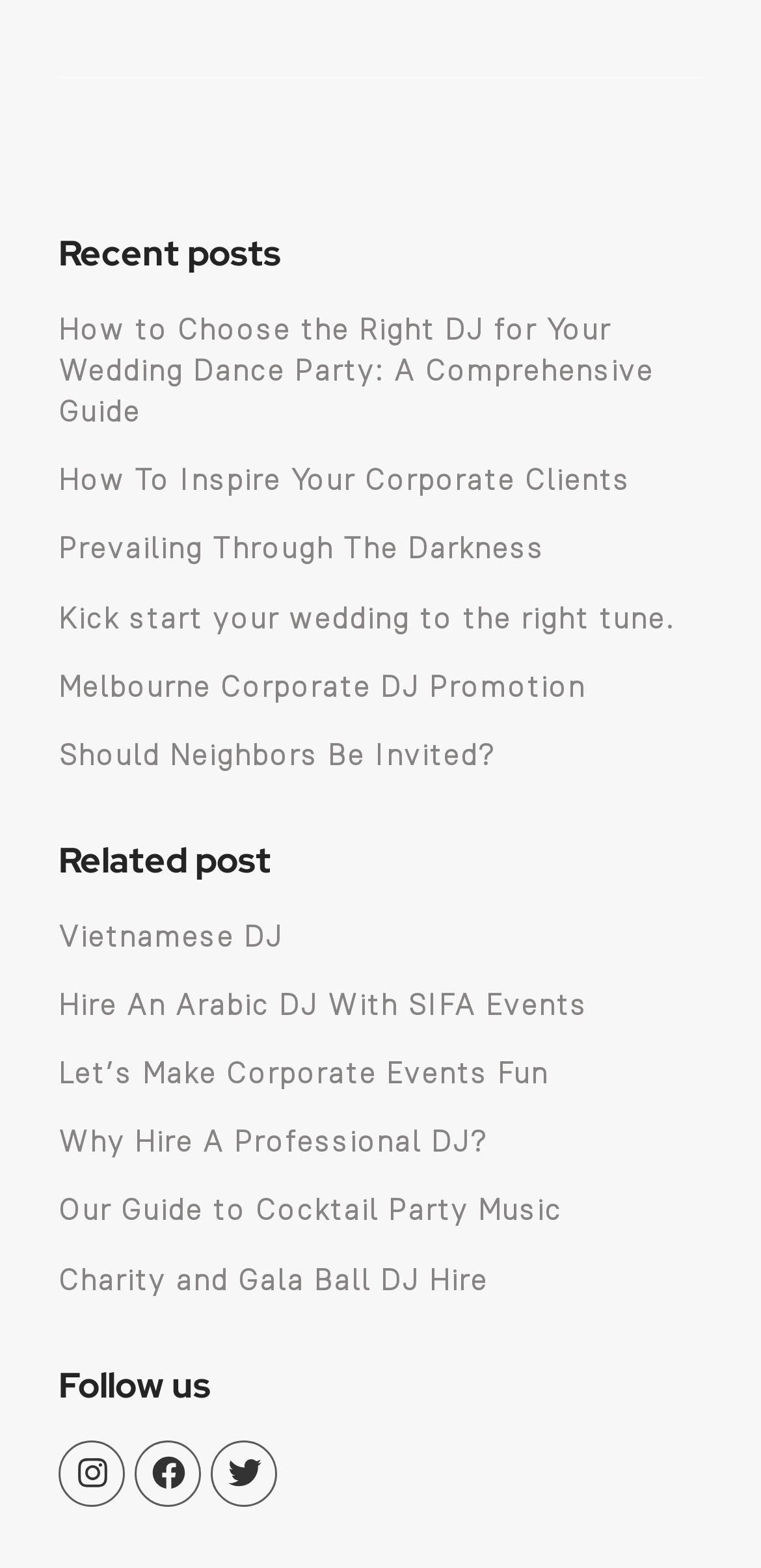Identify the bounding box of the HTML element described here: "Instagram". Provide the coordinates as four float numbers between 0 and 1: [left, top, right, bottom].

[0.077, 0.918, 0.164, 0.96]